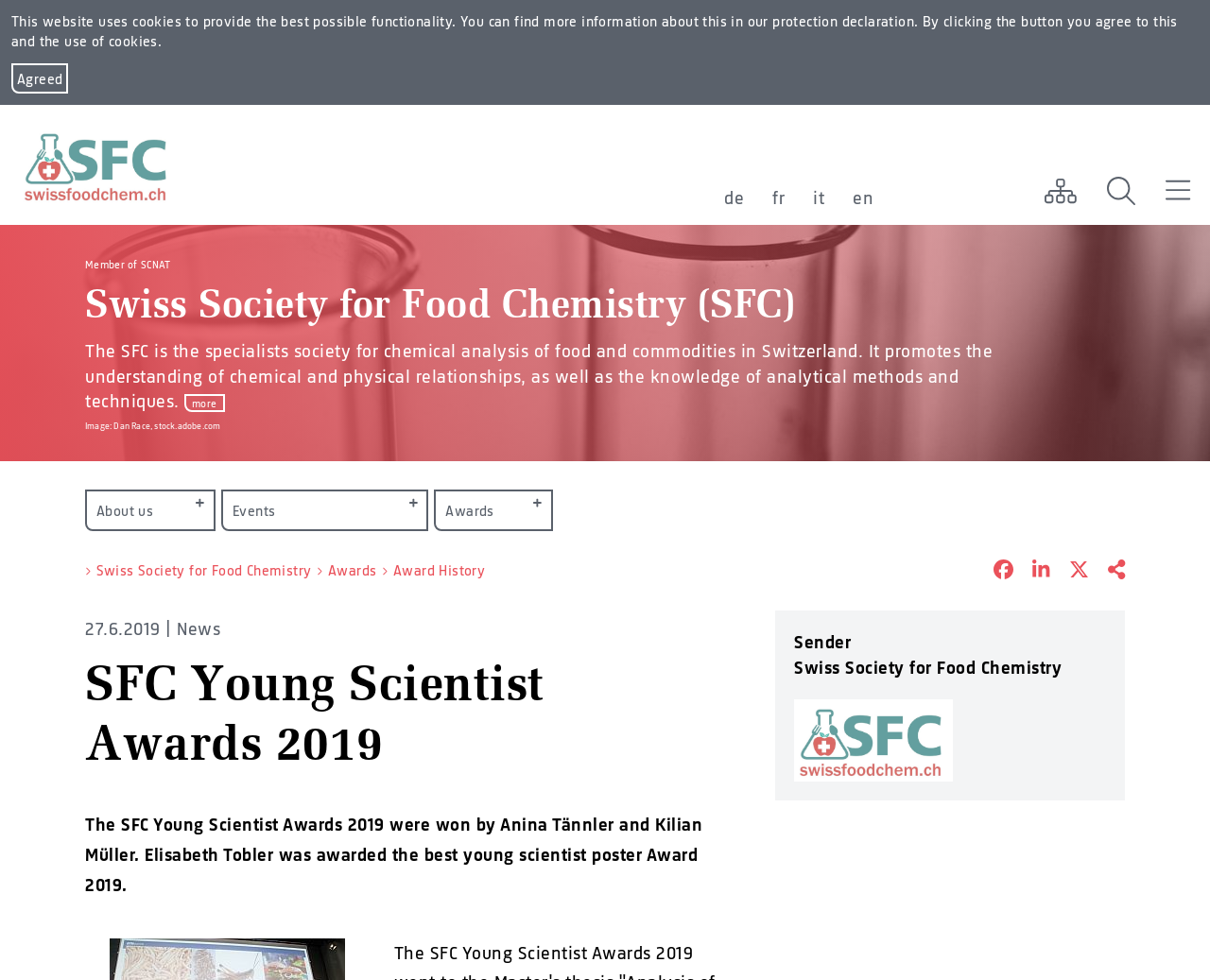Determine the coordinates of the bounding box that should be clicked to complete the instruction: "Click the logo of Schweizerische Gesellschaft für Lebensmittelchemie". The coordinates should be represented by four float numbers between 0 and 1: [left, top, right, bottom].

[0.016, 0.126, 0.147, 0.21]